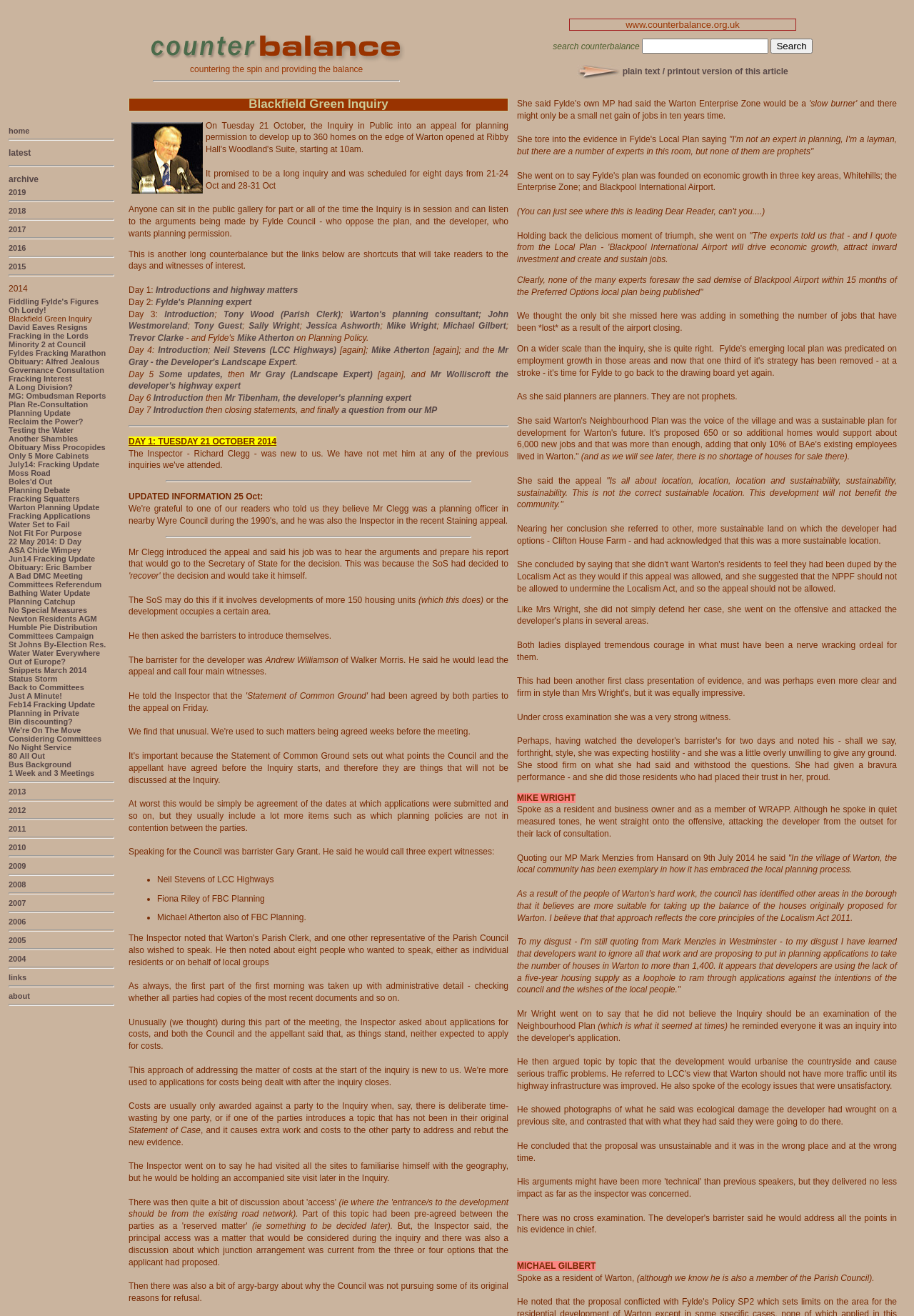Articulate a complete and detailed caption of the webpage elements.

The webpage is about the Blackfield Green Inquiry, as indicated by the meta description. The page has a layout table with multiple rows and columns. At the top, there is a logo of Fylde Counterbalance, accompanied by a search bar and a button to search for plain text or printout versions of articles.

Below the logo, there is a horizontal separator, followed by a table with multiple rows, each containing a link to a different year (2019, 2018, 2017, etc.) or a specific article (e.g., "Fiddling Fylde's Figures", "Oh Lordy!", "Blackfield Green Inquiry", etc.). These links are arranged in a vertical column, with horizontal separators in between.

To the right of the logo, there is a section with the website's name, "www.counterbalance.org.uk", and a table with multiple rows, each containing a link to a different section of the website (e.g., "home", "latest", "archive", etc.). These links are also arranged in a vertical column, with horizontal separators in between.

Overall, the webpage appears to be a news or article archive, with links to different articles and sections of the website organized in a table format.